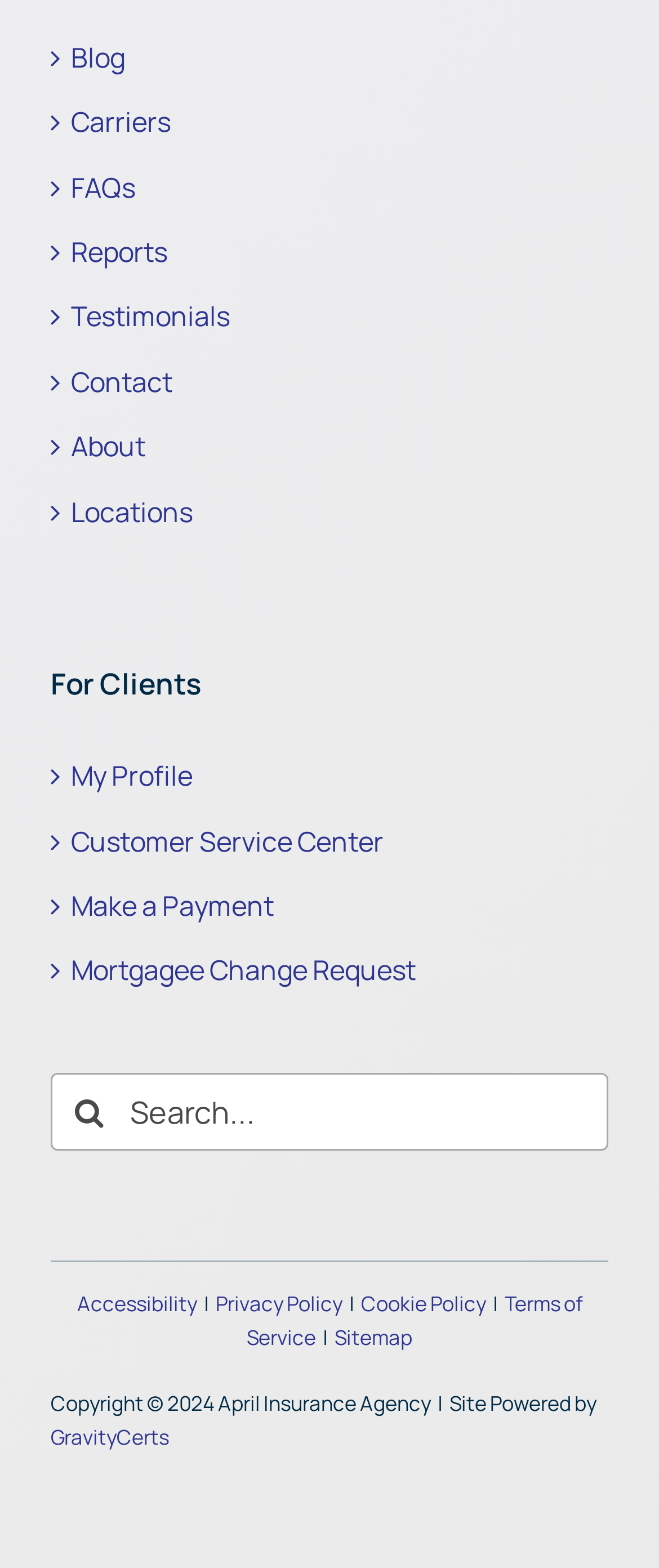What is the first link in the top navigation menu?
Using the image, respond with a single word or phrase.

Blog